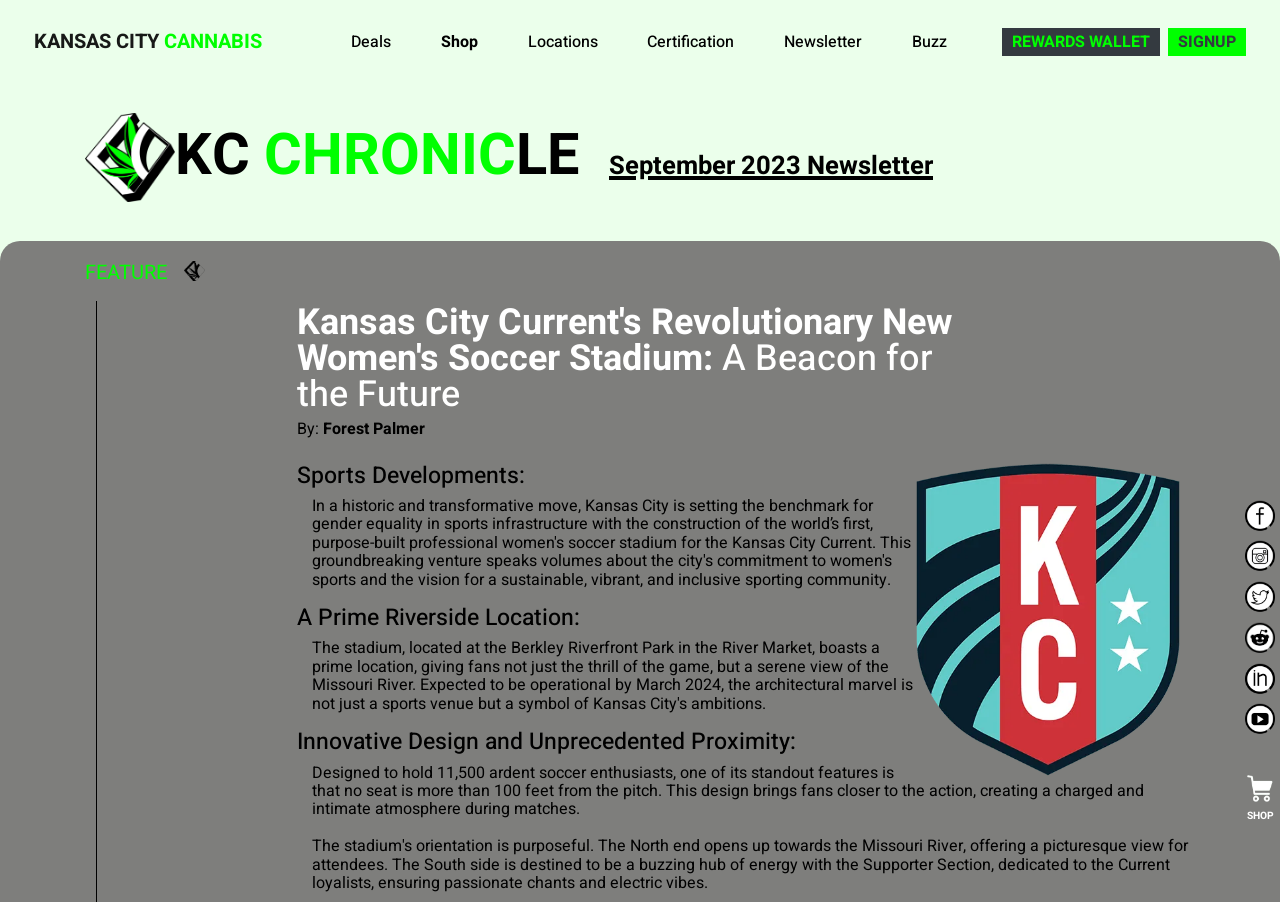Please mark the bounding box coordinates of the area that should be clicked to carry out the instruction: "View Deals".

[0.254, 0.024, 0.325, 0.069]